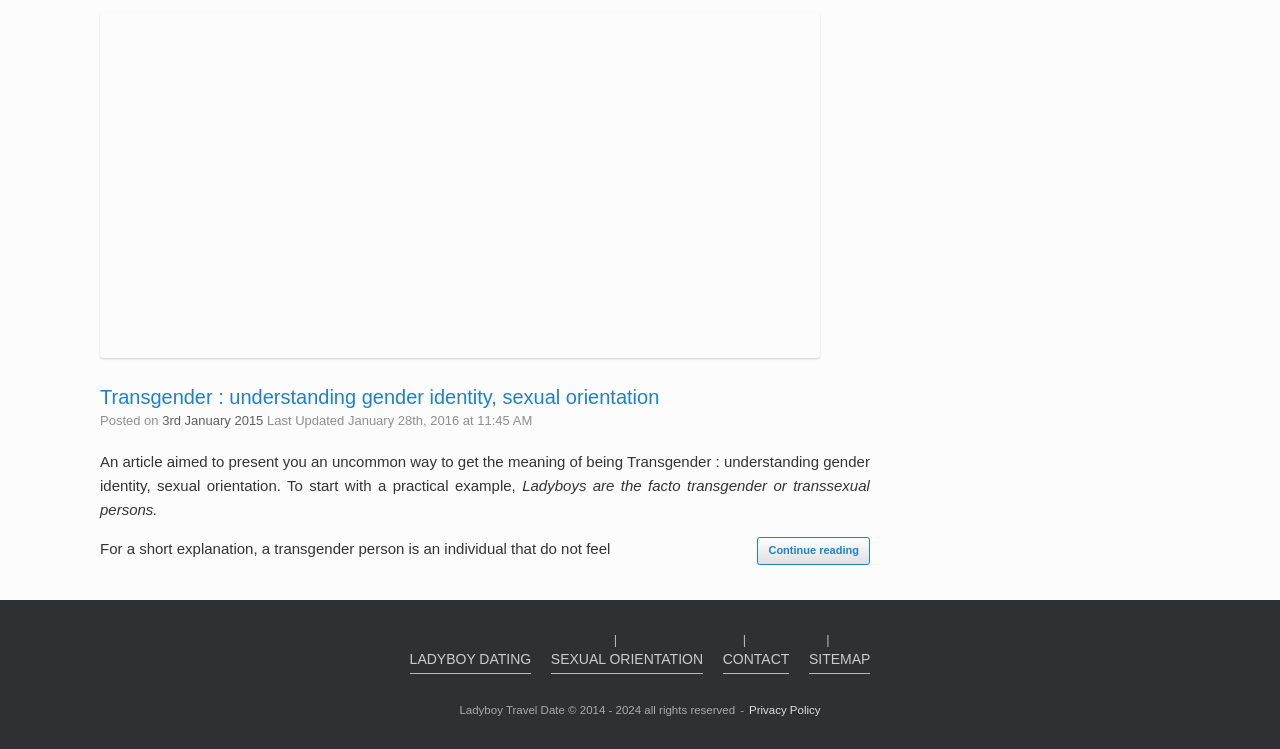When was the article last updated?
Provide a one-word or short-phrase answer based on the image.

January 28th, 2016